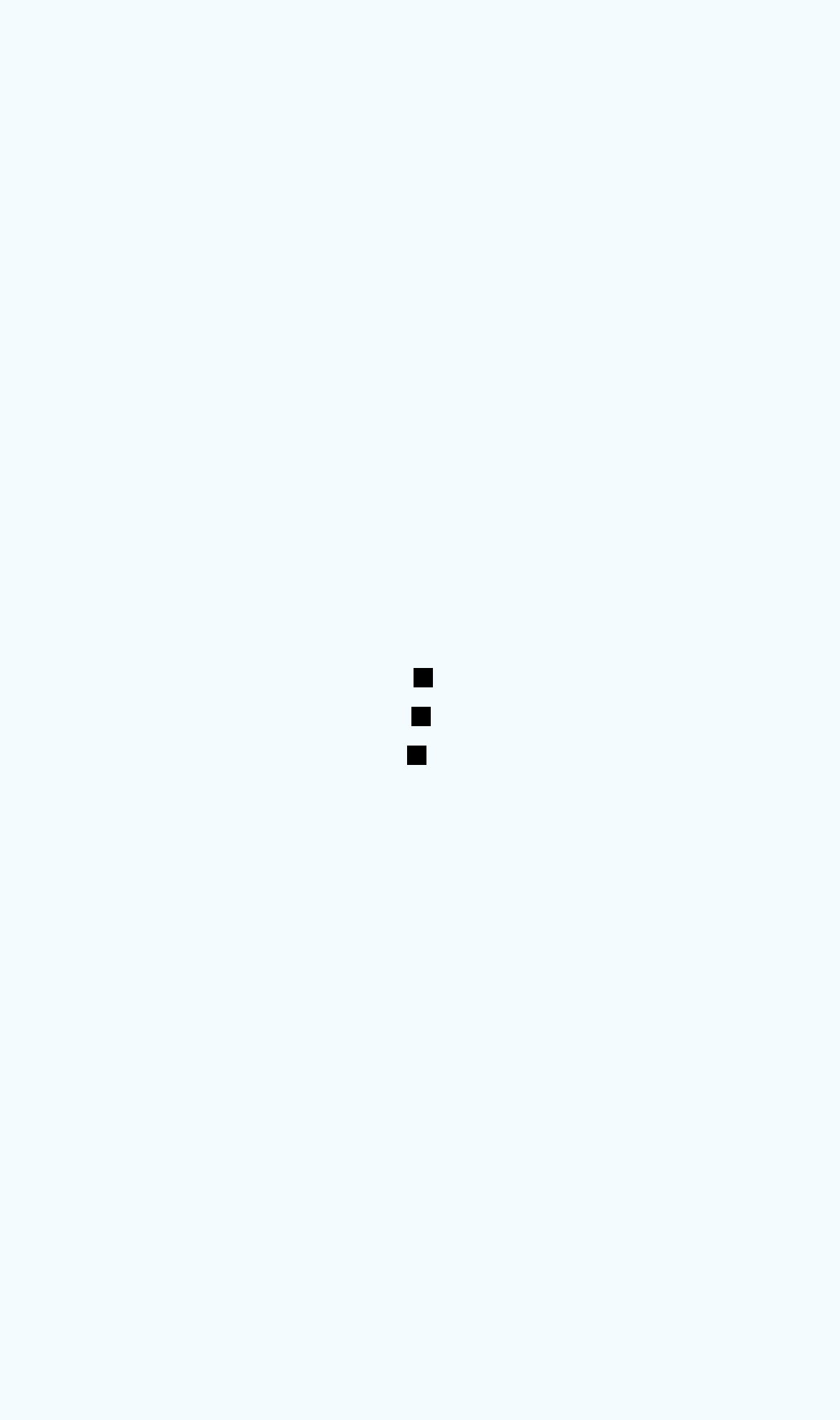Provide a thorough summary of the webpage.

The webpage is an article about the 7 best places to stay in Houston with family. At the top left of the page, there is a link to "Travel Geeky" accompanied by an image with the same name. Next to it, there is a button to expand the primary menu. 

Below the top section, there are three links aligned horizontally, labeled "CAMPING", "HOTELS", and "RESORTS", each with an icon. On the right side of the page, there is a link with a search icon and two links to "Privacy Policy" and "Contact us" respectively.

The main content of the article starts with a header that reads "7 Best Places to Stay in Houston with Family". Below the header, there is a section that displays the posting date, "7 September 2023", and the author's name, "Fezan Az".